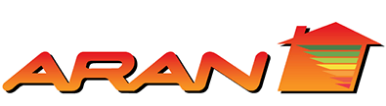What is the focus of Aran Group's services?
Can you give a detailed and elaborate answer to the question?

The stylized representation of a house in the logo, featuring colorful lines that suggest warmth and energy efficiency, emphasizes the company's focus on insulation solutions, which includes cavity wall insulation and eco-friendly heating options.